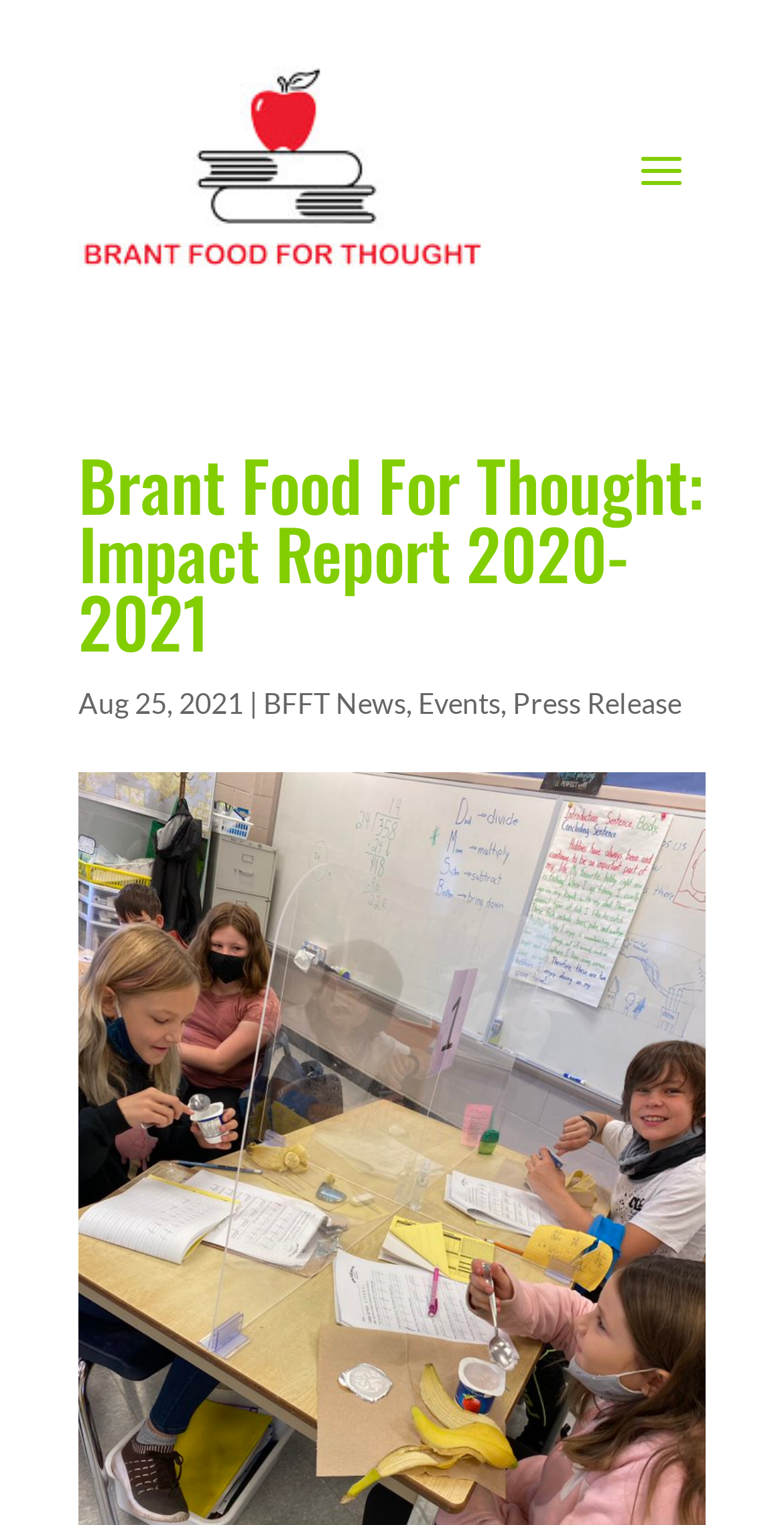Find and provide the bounding box coordinates for the UI element described here: "Events". The coordinates should be given as four float numbers between 0 and 1: [left, top, right, bottom].

[0.533, 0.45, 0.638, 0.472]